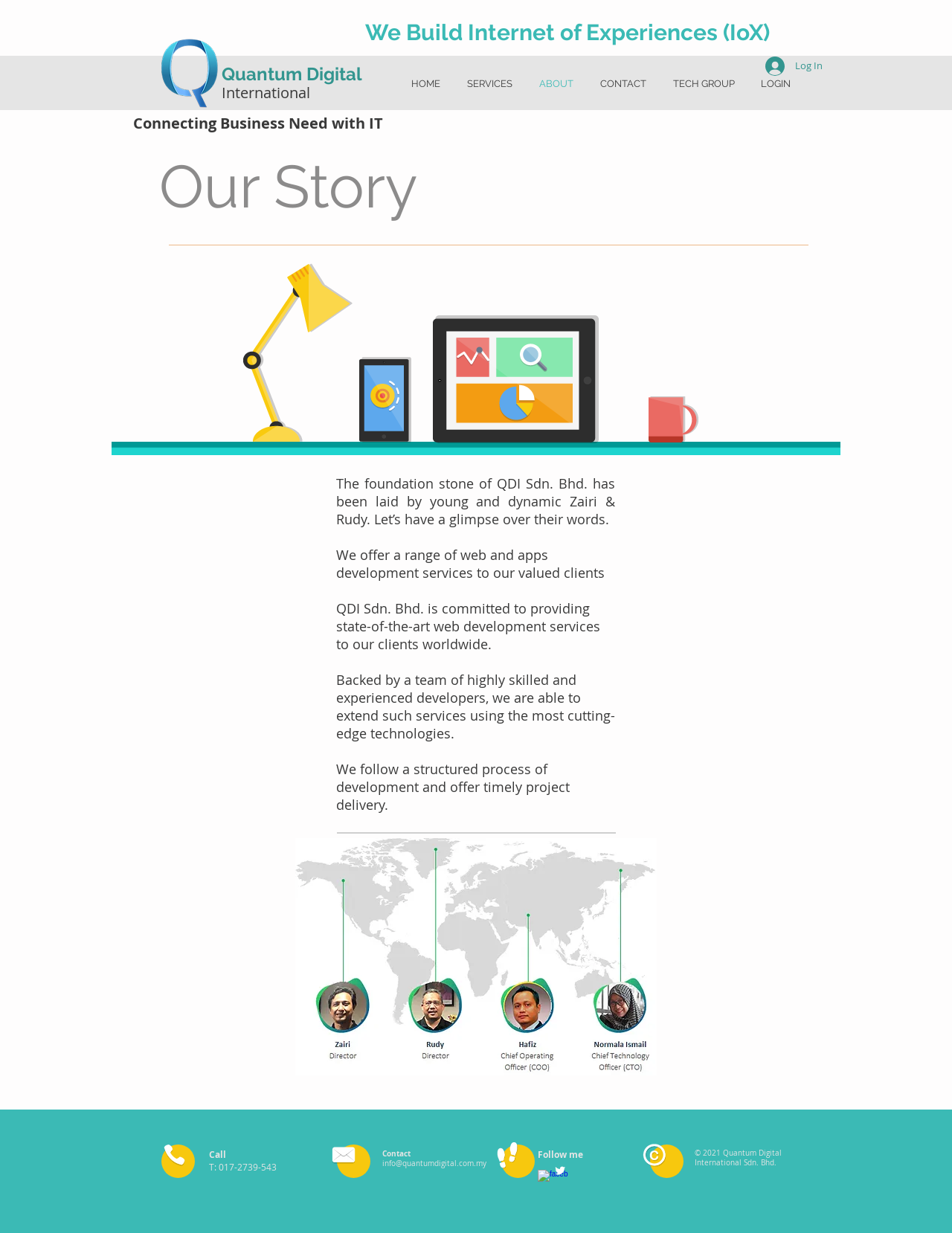What is the main heading displayed on the webpage? Please provide the text.

We Build Internet of Experiences (IoX)